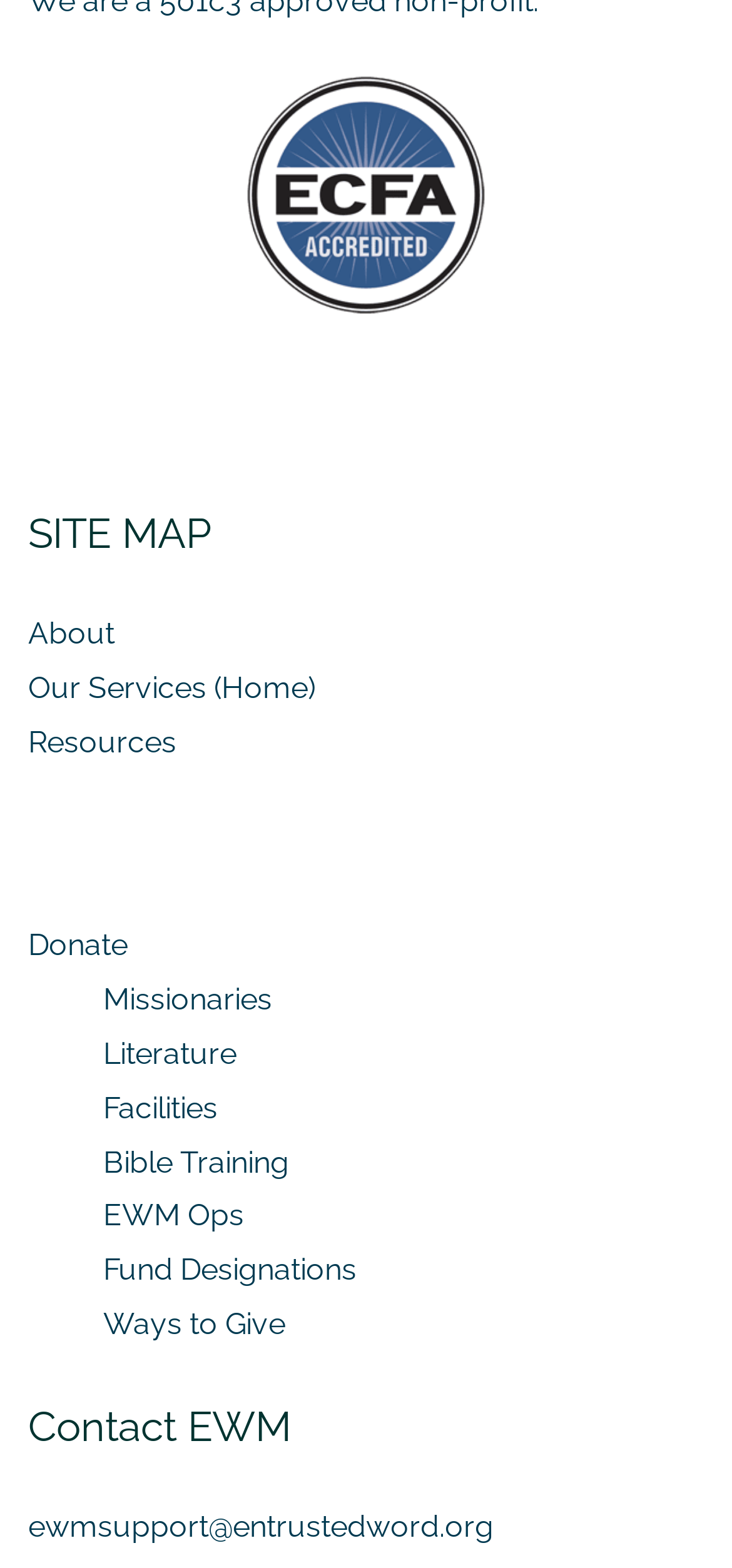Highlight the bounding box coordinates of the region I should click on to meet the following instruction: "Contact EWM through email".

[0.038, 0.962, 0.674, 0.985]